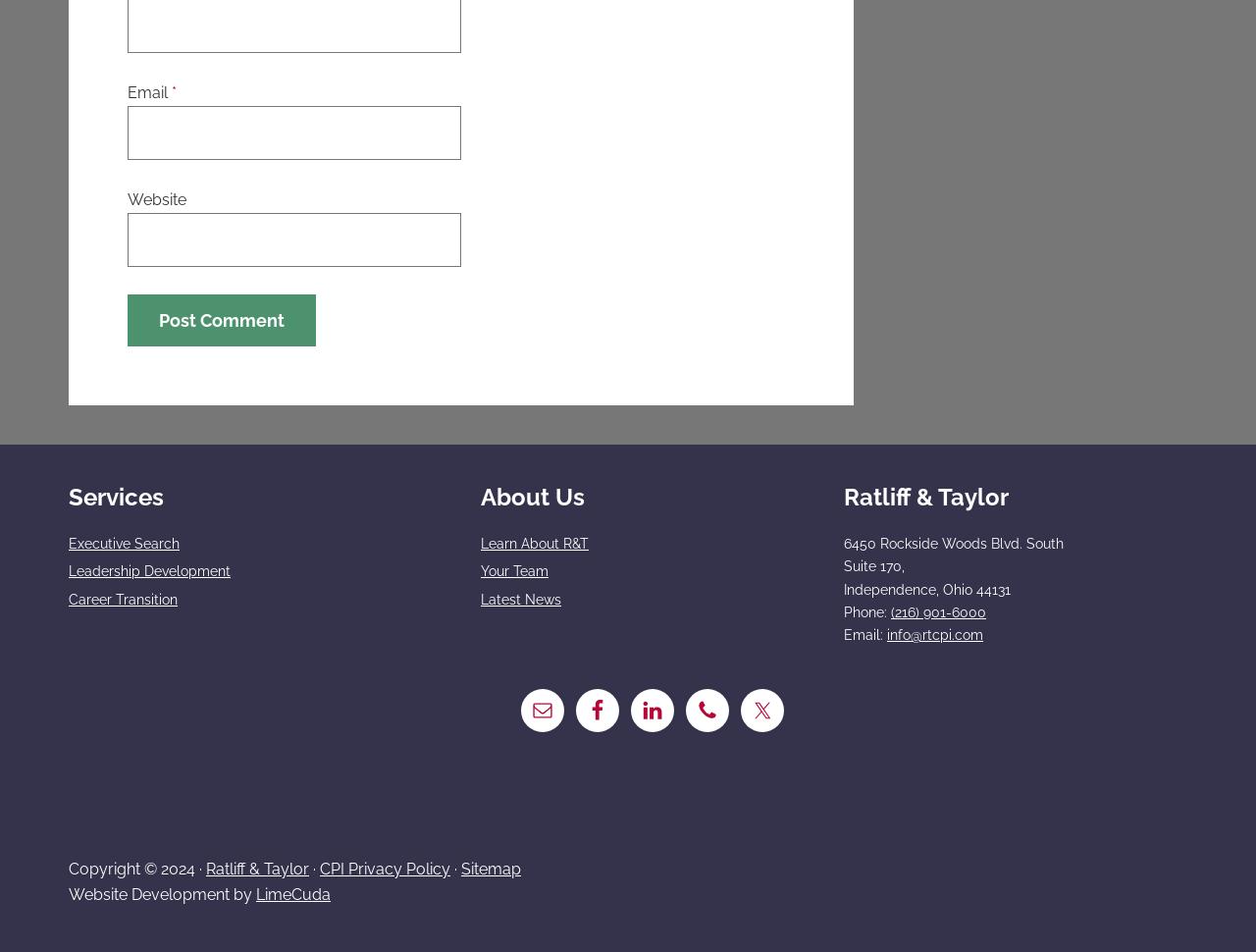Please determine the bounding box coordinates of the area that needs to be clicked to complete this task: 'Learn about Executive Search'. The coordinates must be four float numbers between 0 and 1, formatted as [left, top, right, bottom].

[0.055, 0.562, 0.143, 0.579]